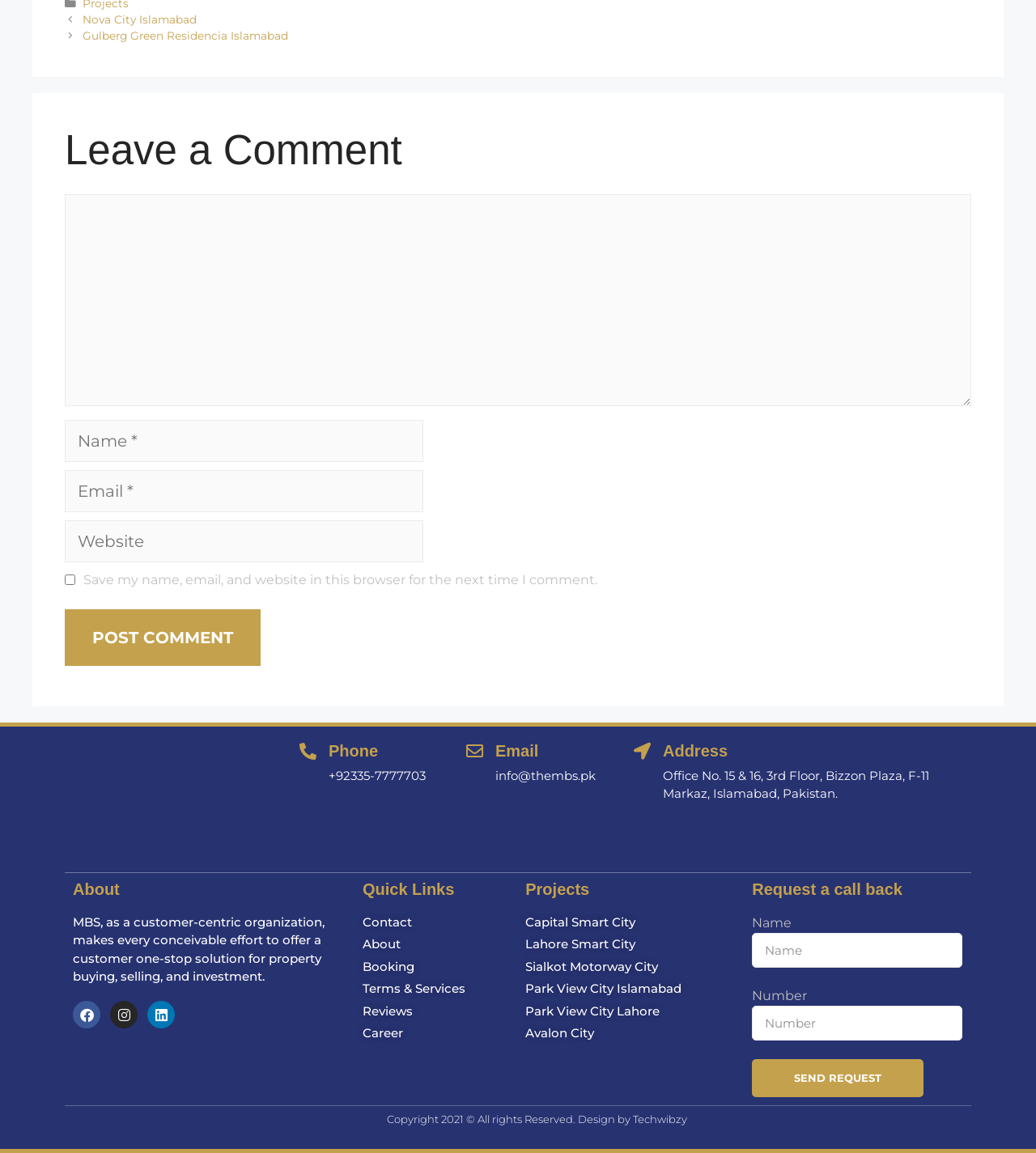Please give the bounding box coordinates of the area that should be clicked to fulfill the following instruction: "Request a call back by clicking the 'SEND REQUEST' button". The coordinates should be in the format of four float numbers from 0 to 1, i.e., [left, top, right, bottom].

[0.726, 0.919, 0.892, 0.952]